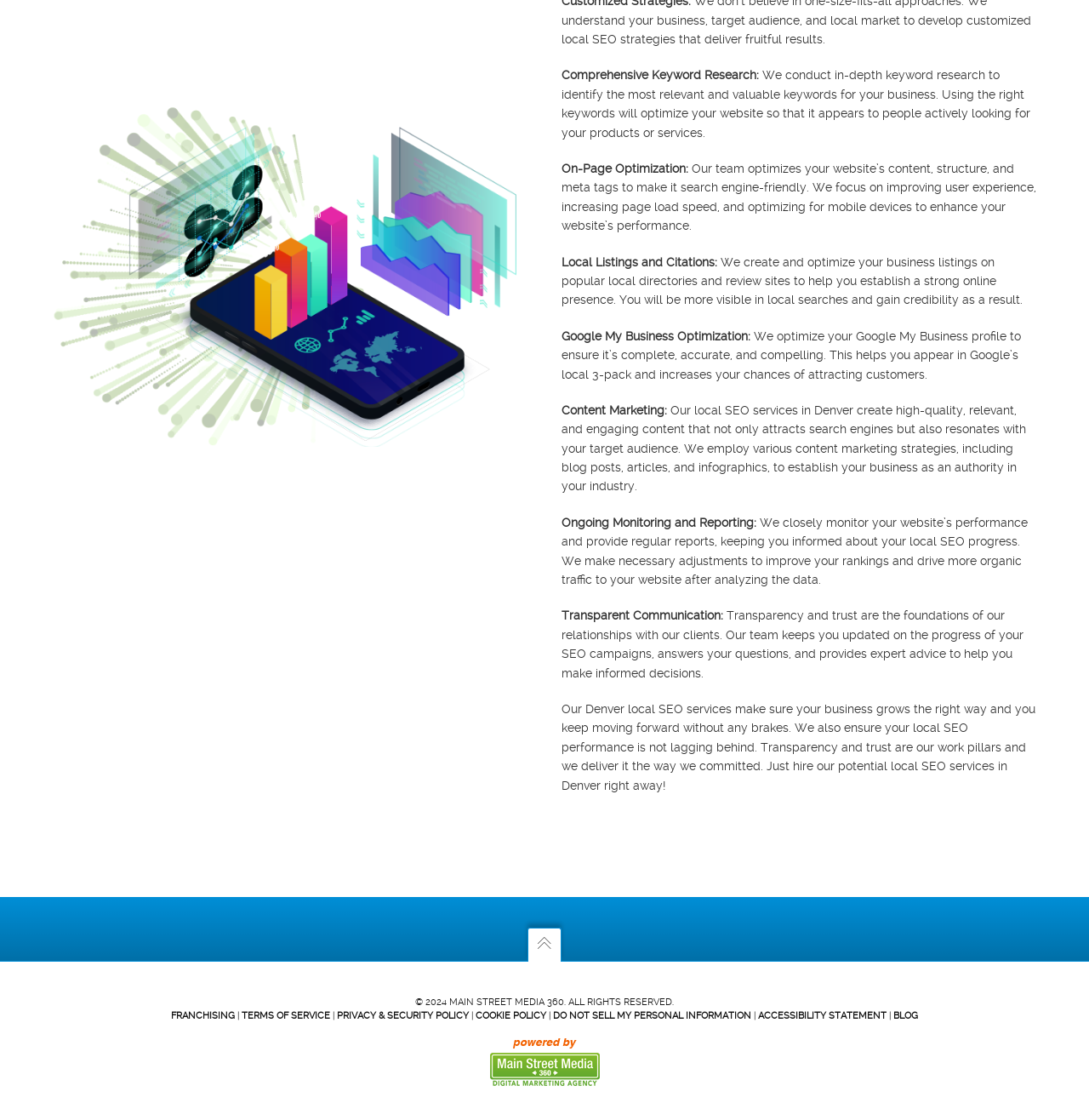Determine the bounding box coordinates (top-left x, top-left y, bottom-right x, bottom-right y) of the UI element described in the following text: aria-label="Advertisement" name="aswift_0" title="Advertisement"

None